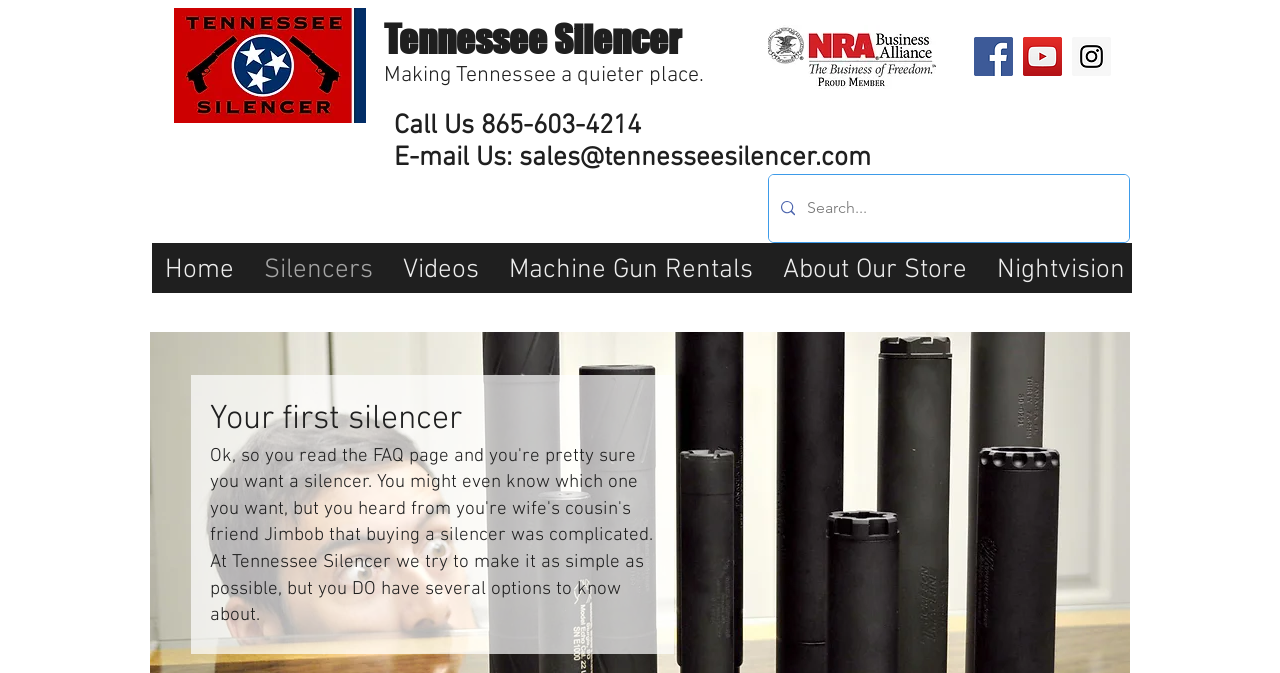Please determine the bounding box coordinates of the element's region to click in order to carry out the following instruction: "Email the company". The coordinates should be four float numbers between 0 and 1, i.e., [left, top, right, bottom].

[0.405, 0.211, 0.68, 0.259]